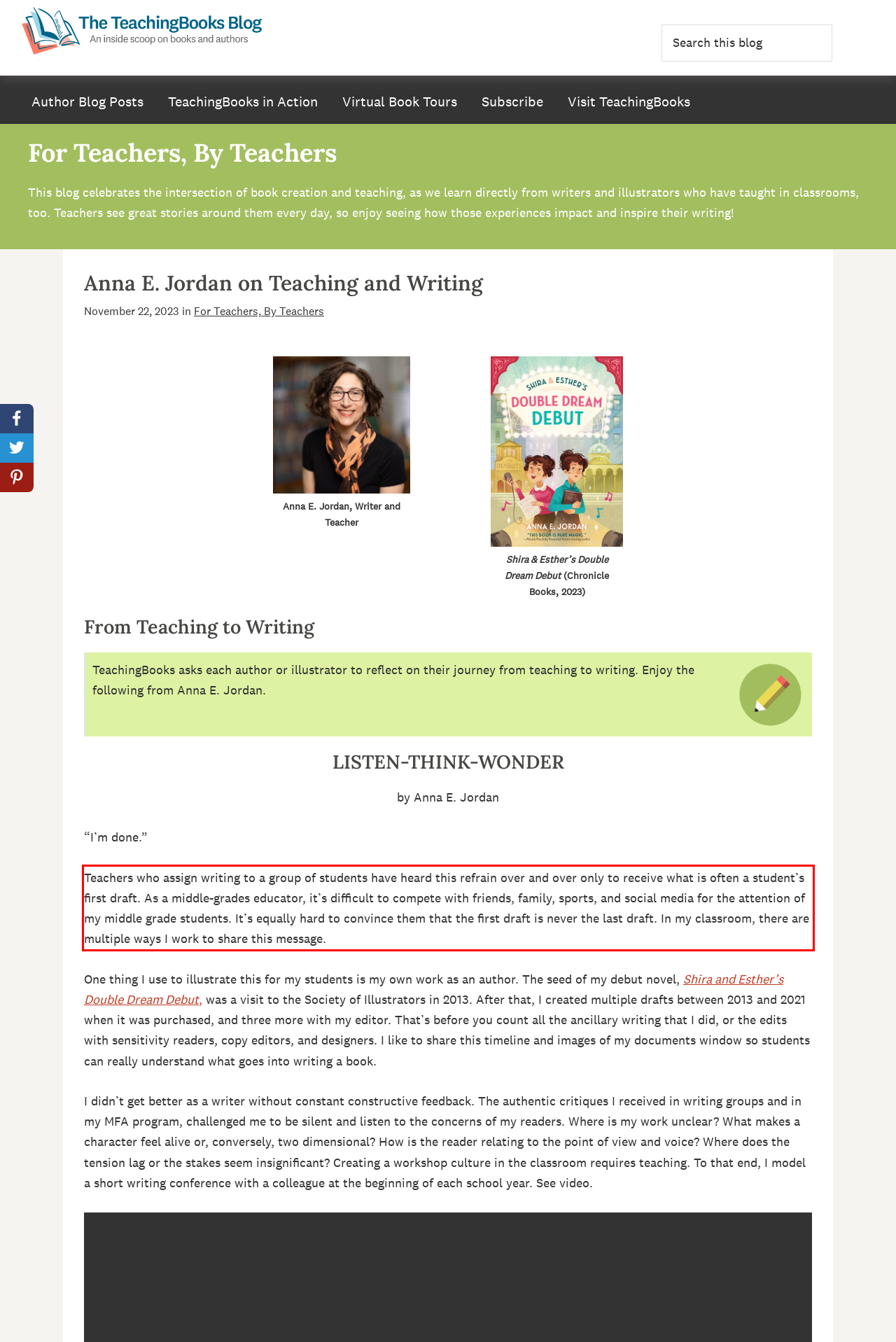With the provided screenshot of a webpage, locate the red bounding box and perform OCR to extract the text content inside it.

Teachers who assign writing to a group of students have heard this refrain over and over only to receive what is often a student’s first draft. As a middle-grades educator, it’s difficult to compete with friends, family, sports, and social media for the attention of my middle grade students. It’s equally hard to convince them that the first draft is never the last draft. In my classroom, there are multiple ways I work to share this message.